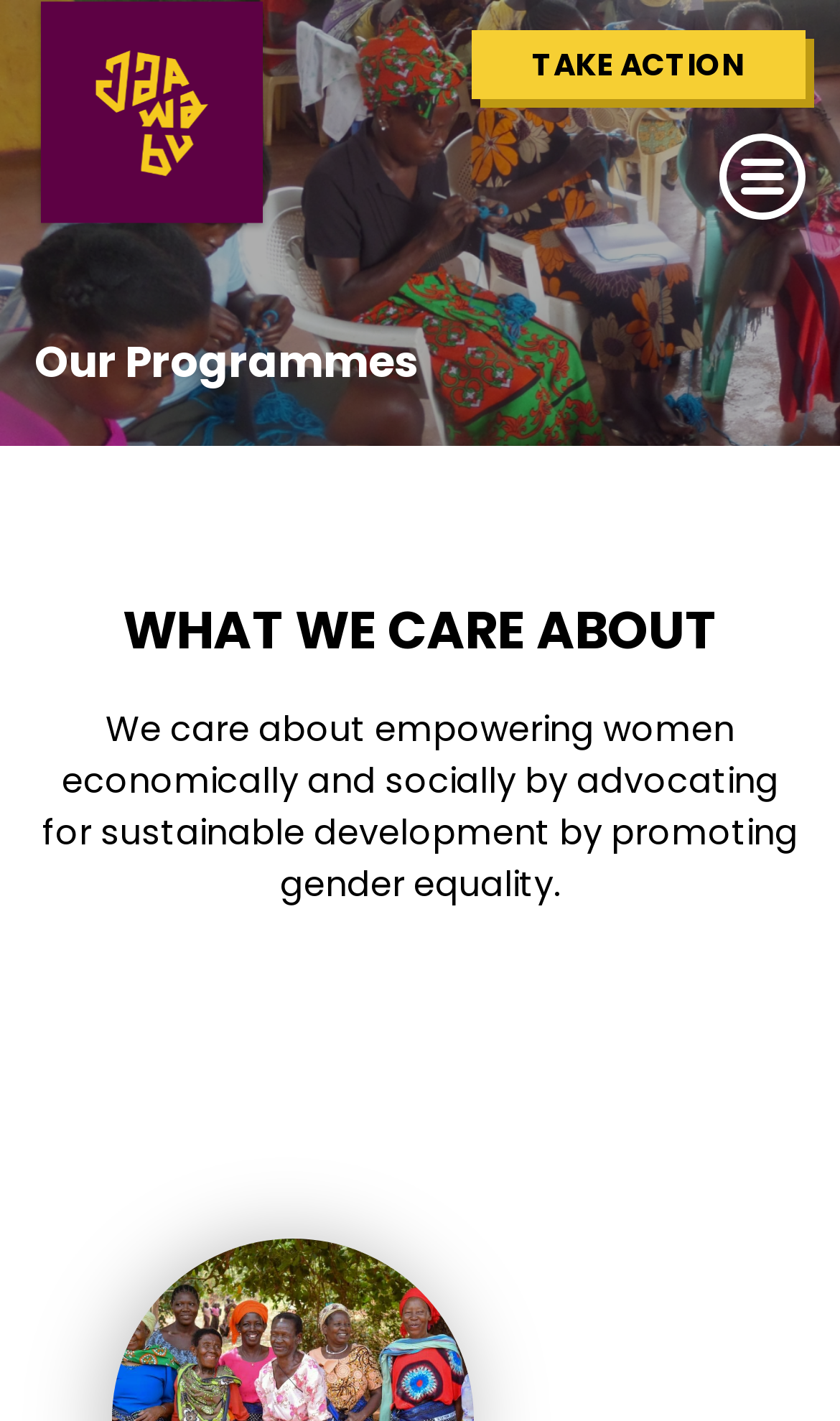Offer a detailed explanation of the webpage layout and contents.

The webpage is about Jaawabu for Communities, a non-profit organization in Kenya. At the top left, there is a logo image accompanied by a link. Below the logo, there is a prominent call-to-action button "TAKE ACTION" that spans almost the entire width of the page. 

To the right of the logo, there is another image with a link. The image is positioned slightly above the midpoint of the page. 

The main content of the page is divided into sections, each with a heading. The first section is titled "Our Programmes" and is located below the logo and the call-to-action button. The second section is titled "WHAT WE CARE ABOUT" and is positioned below the "Our Programmes" section. 

The third section has a longer heading that describes the organization's mission, which is to empower women economically and socially by promoting gender equality and sustainable development. This section is located below the "WHAT WE CARE ABOUT" section and spans almost the entire width of the page.